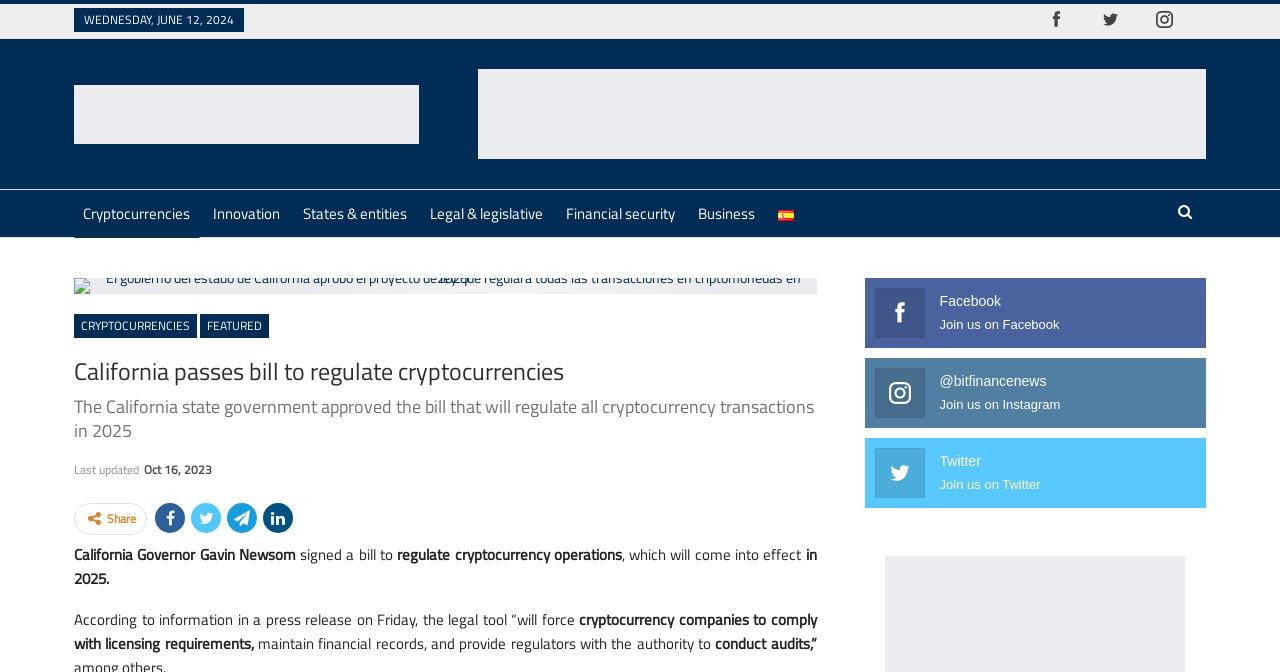What social media platforms can users join to follow BitFinance?
Answer the question with a detailed explanation, including all necessary information.

I found the answer by looking at the links at the bottom of the webpage, which mention 'Join us on Facebook', 'Join us on Instagram', and 'Join us on Twitter'.